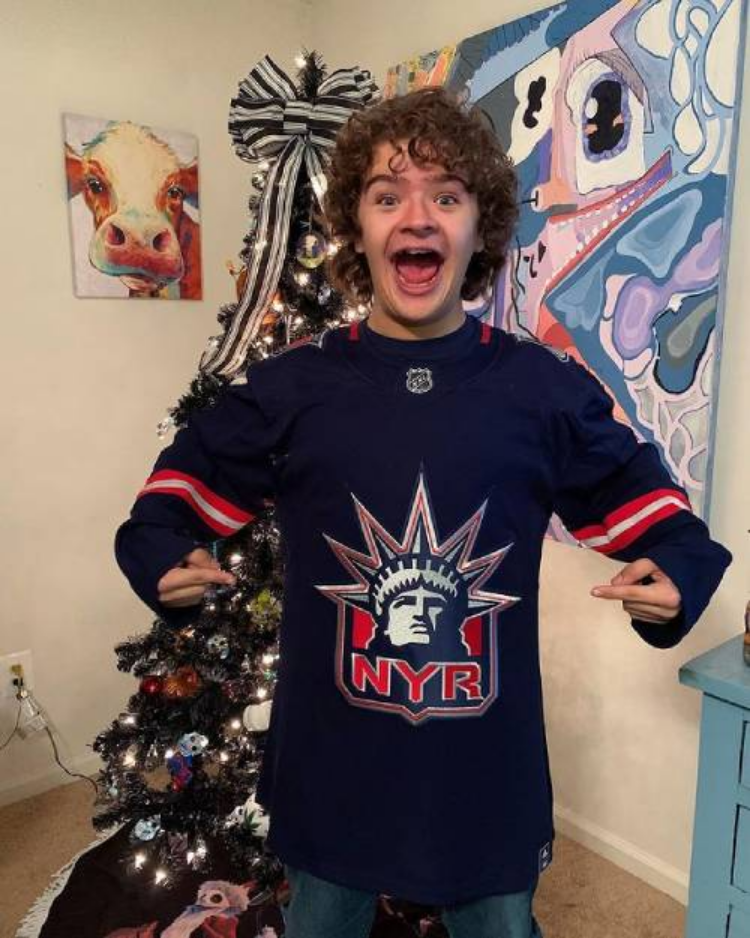What is behind the person?
From the details in the image, answer the question comprehensively.

Behind the person, there is a Christmas tree decorated with colorful ornaments and twinkling lights, which sets a festive backdrop for the scene.